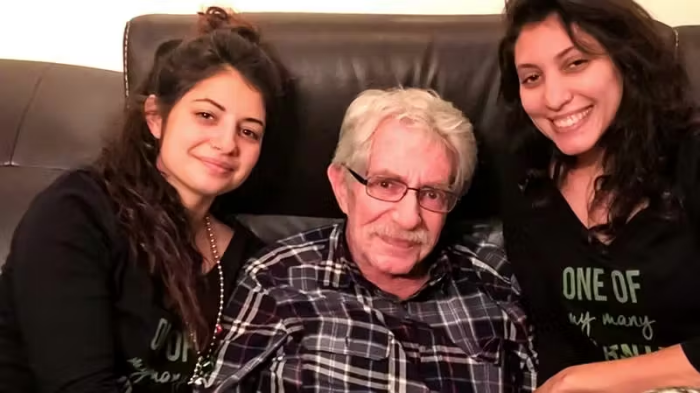Based on the image, give a detailed response to the question: What color are the daughters' outfits?

According to the caption, both Daniella and Francesca are wearing black outfits, which is a detail mentioned to describe their appearance in the image.